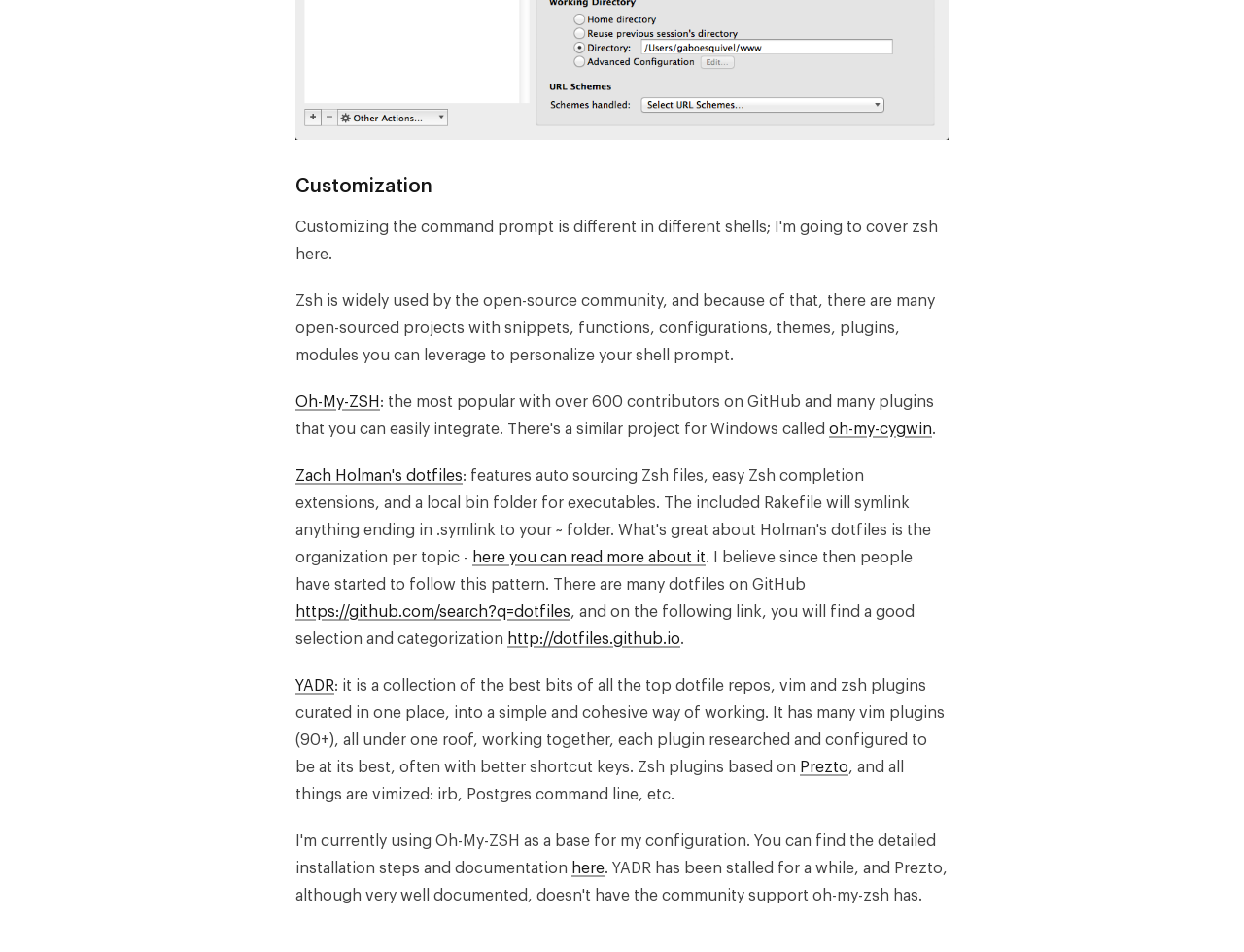Could you locate the bounding box coordinates for the section that should be clicked to accomplish this task: "Visit Zach Holman's dotfiles".

[0.238, 0.492, 0.372, 0.508]